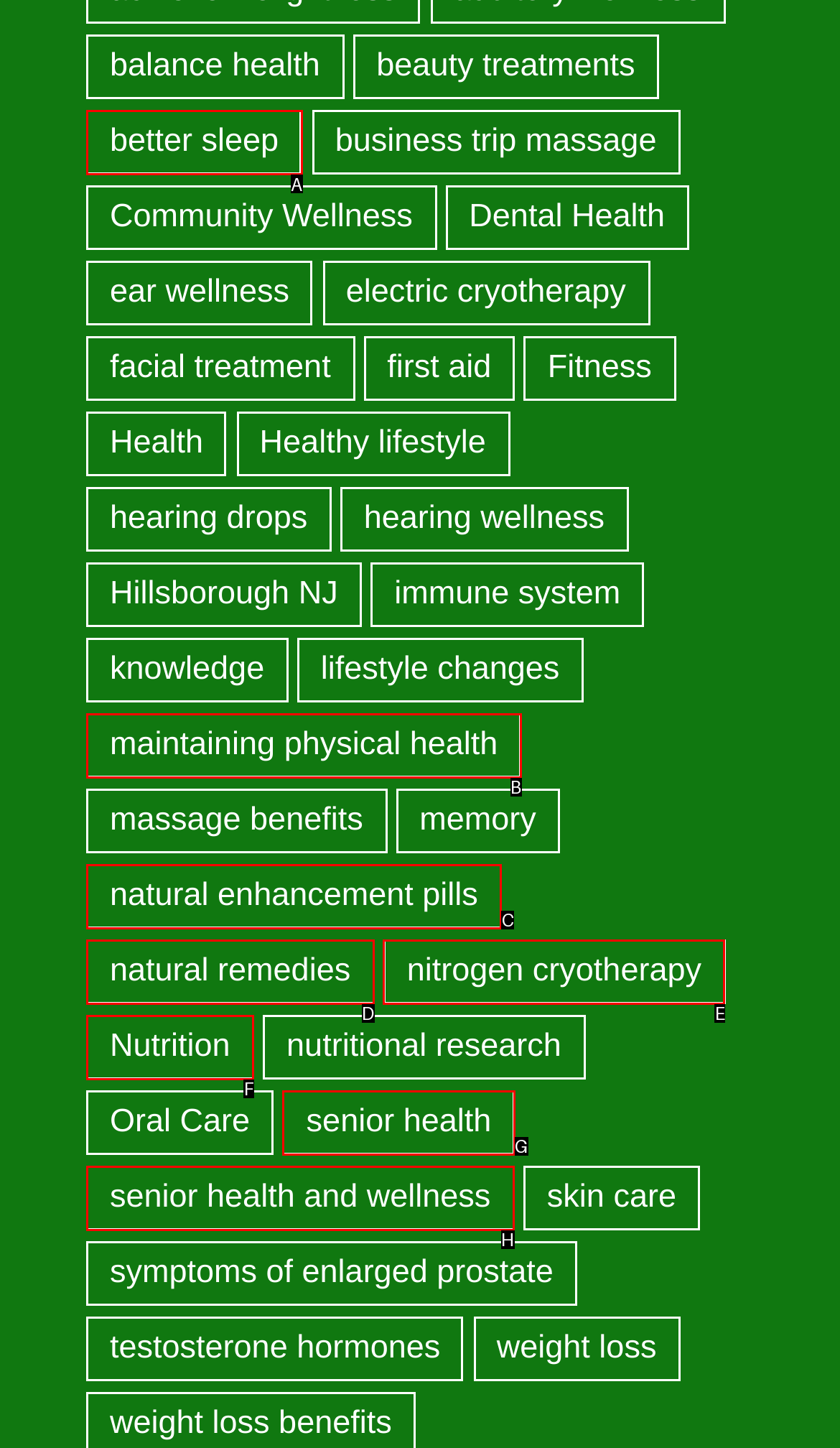Determine the letter of the UI element that will complete the task: Learn about better sleep
Reply with the corresponding letter.

A